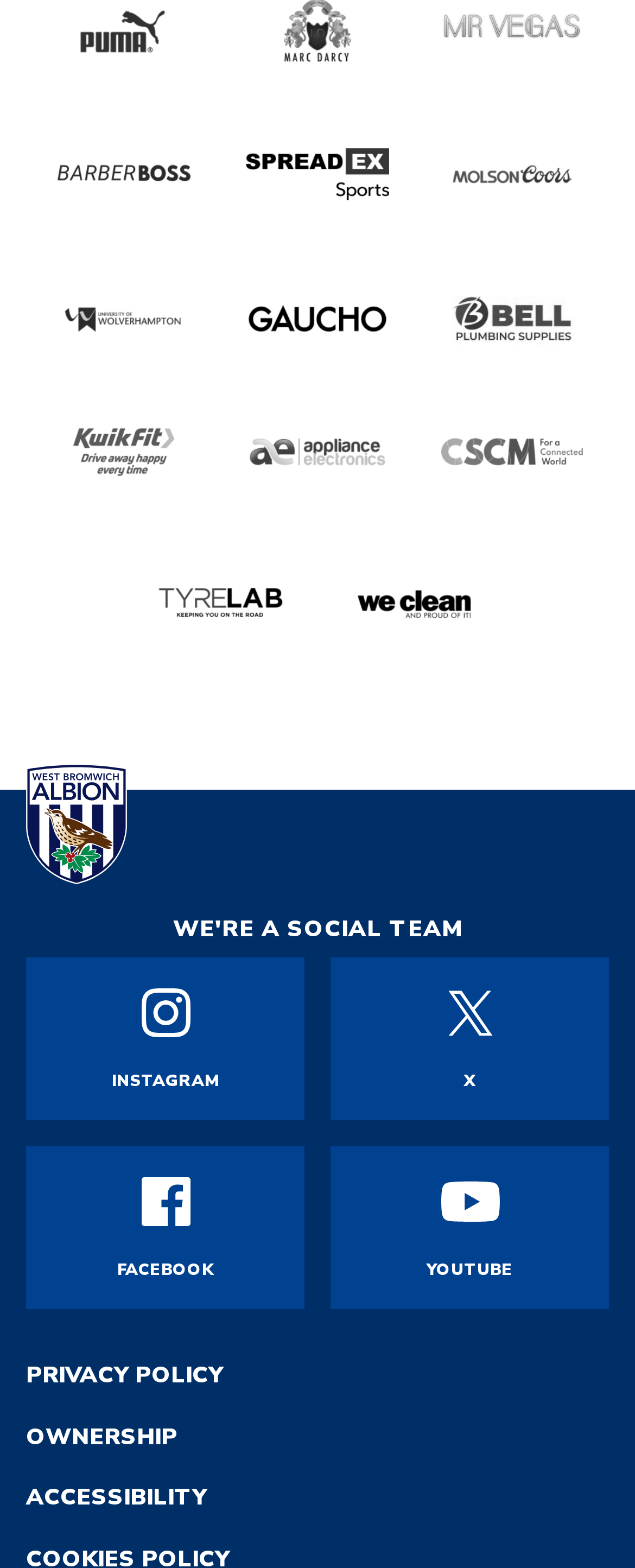Find the bounding box coordinates for the area that should be clicked to accomplish the instruction: "Click on Mr Vegas".

[0.694, 0.007, 0.918, 0.034]